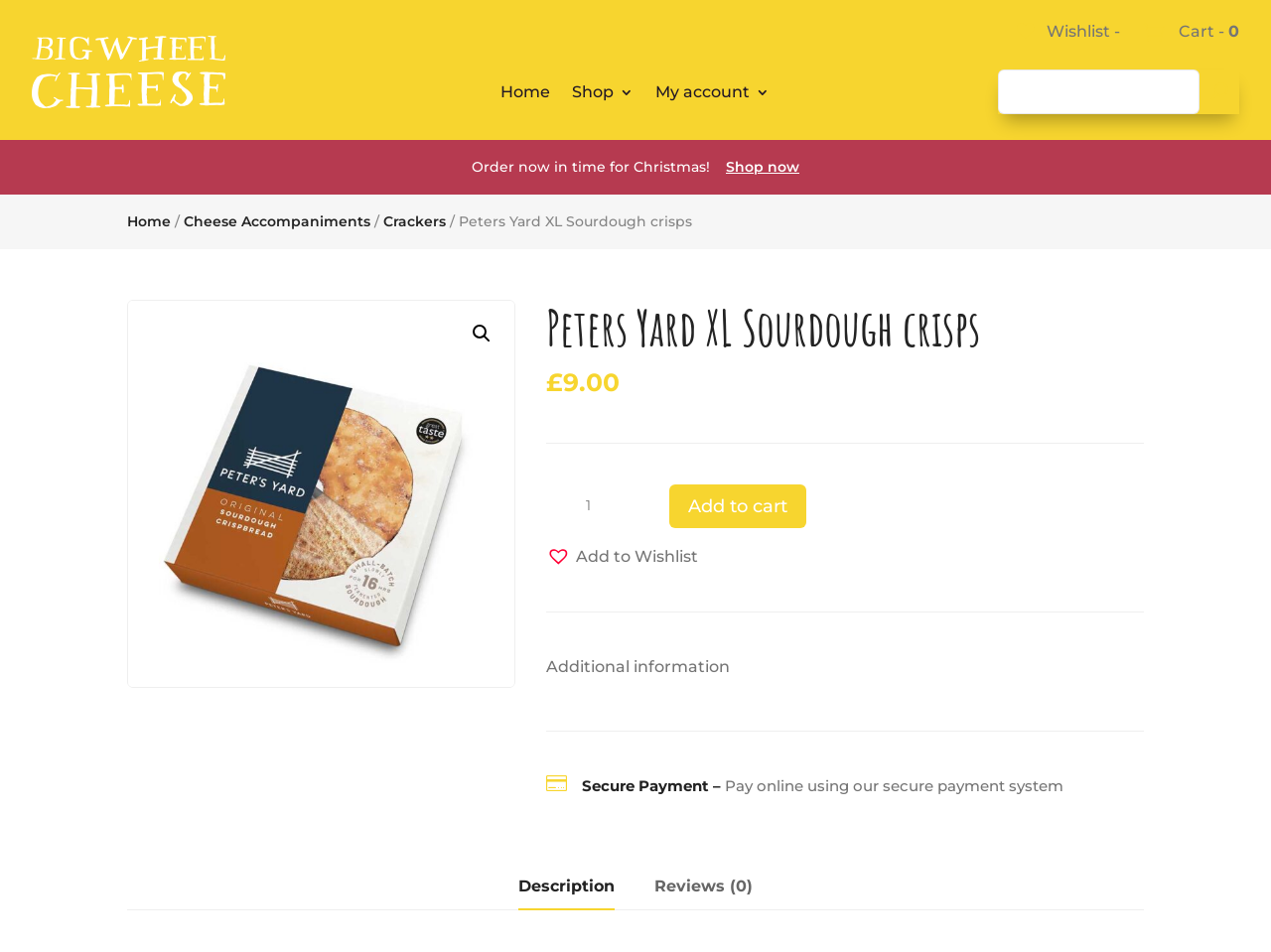Identify the bounding box coordinates for the element you need to click to achieve the following task: "Go to home page". Provide the bounding box coordinates as four float numbers between 0 and 1, in the form [left, top, right, bottom].

[0.394, 0.089, 0.433, 0.112]